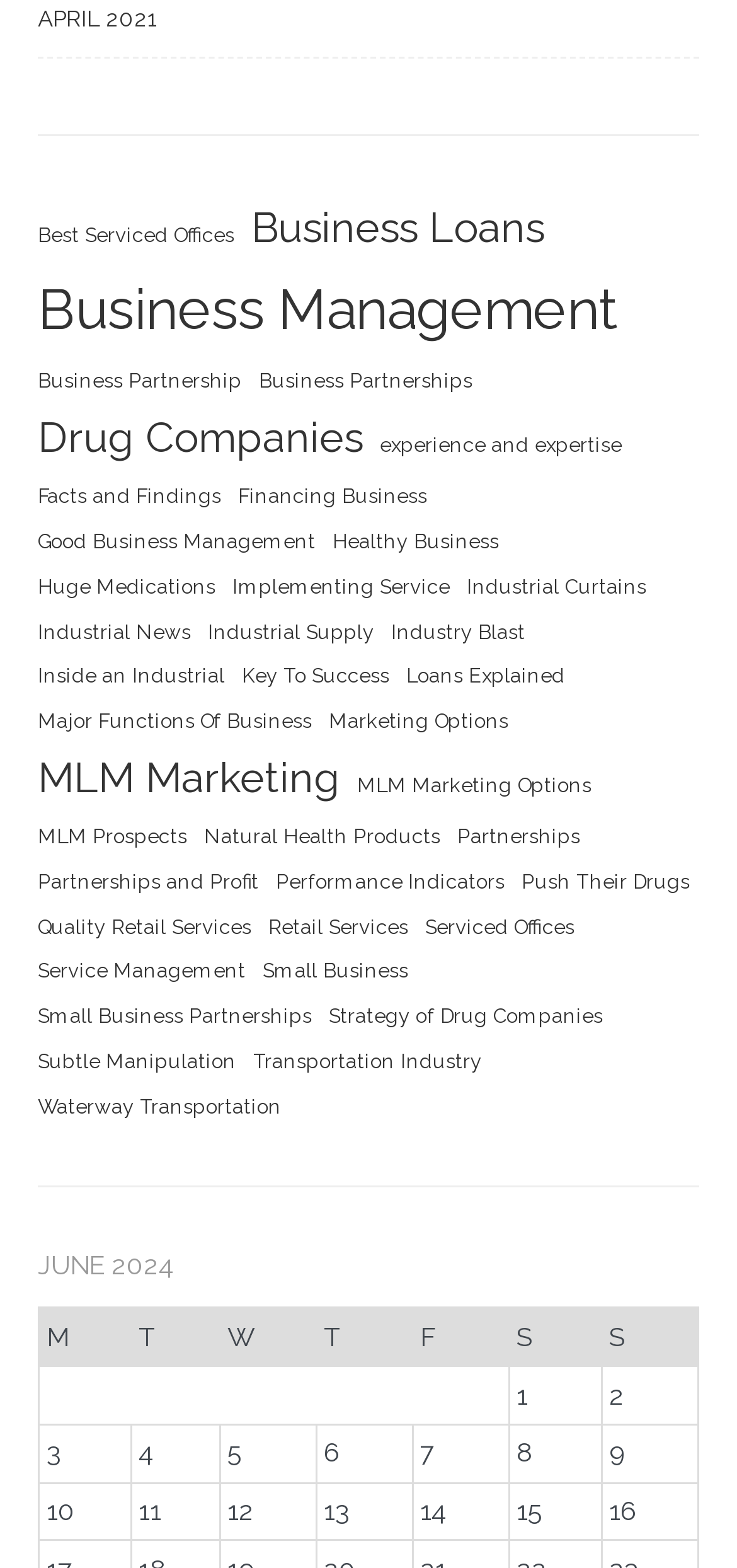Identify the bounding box coordinates for the region of the element that should be clicked to carry out the instruction: "Select 'Serviced Offices'". The bounding box coordinates should be four float numbers between 0 and 1, i.e., [left, top, right, bottom].

[0.577, 0.58, 0.779, 0.601]